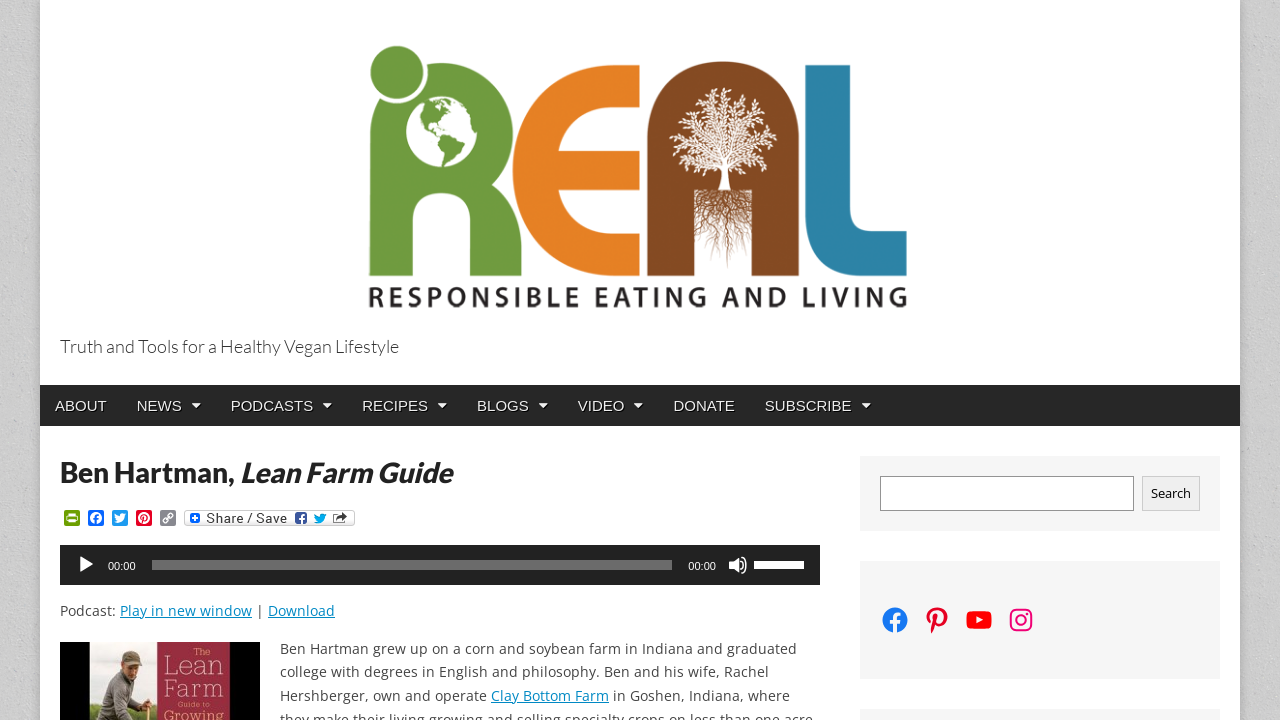What is the main topic of this website?
Could you please answer the question thoroughly and with as much detail as possible?

Based on the webpage content, especially the StaticText 'Truth and Tools for a Healthy Vegan Lifestyle', it can be inferred that the main topic of this website is related to vegan lifestyle.